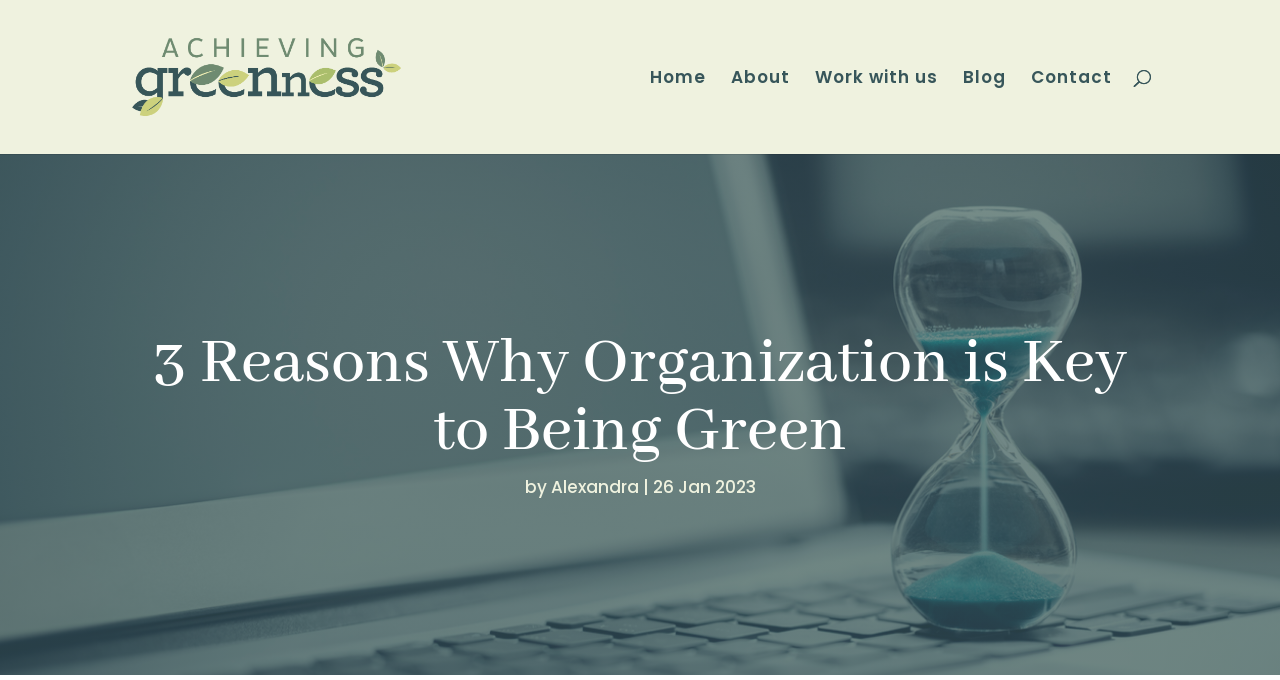Please find the bounding box for the UI component described as follows: "Blog".

None